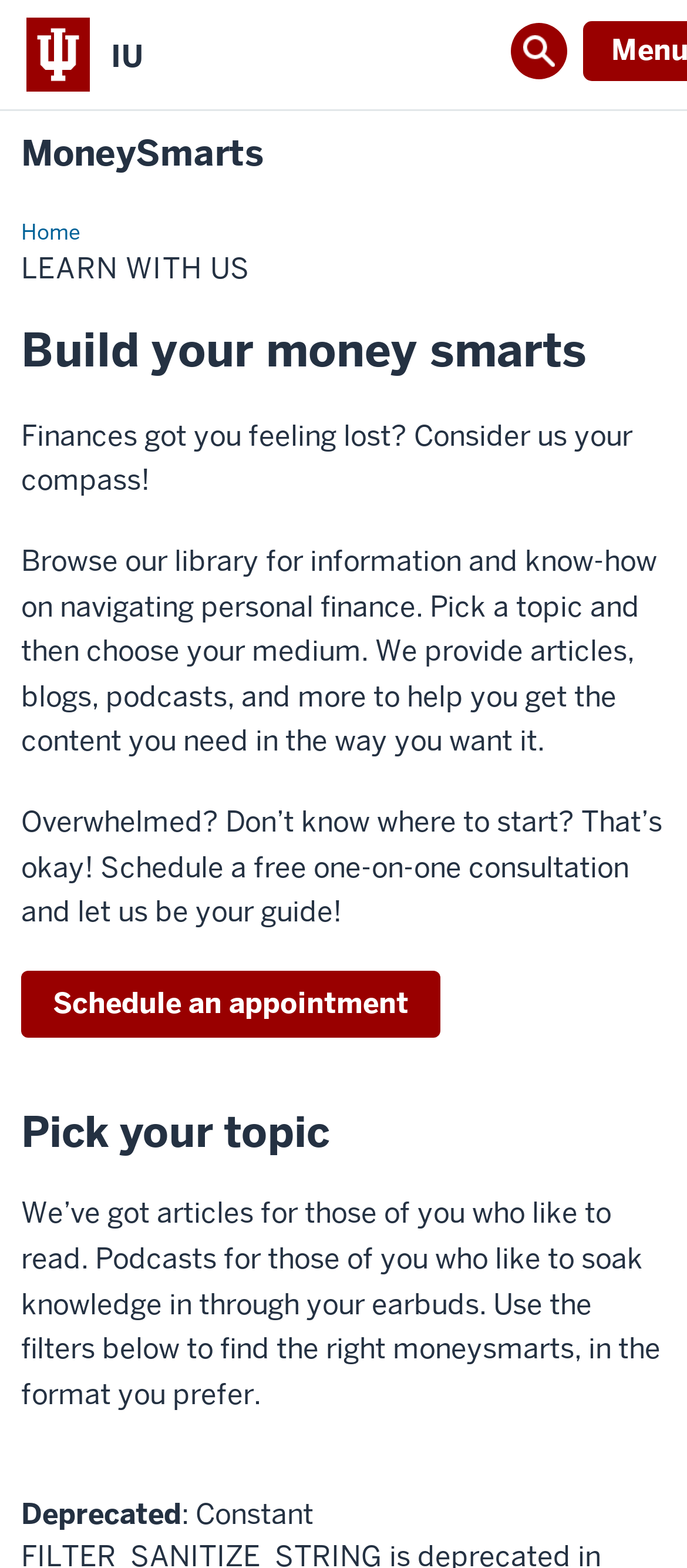Please provide the main heading of the webpage content.

LEARN WITH US